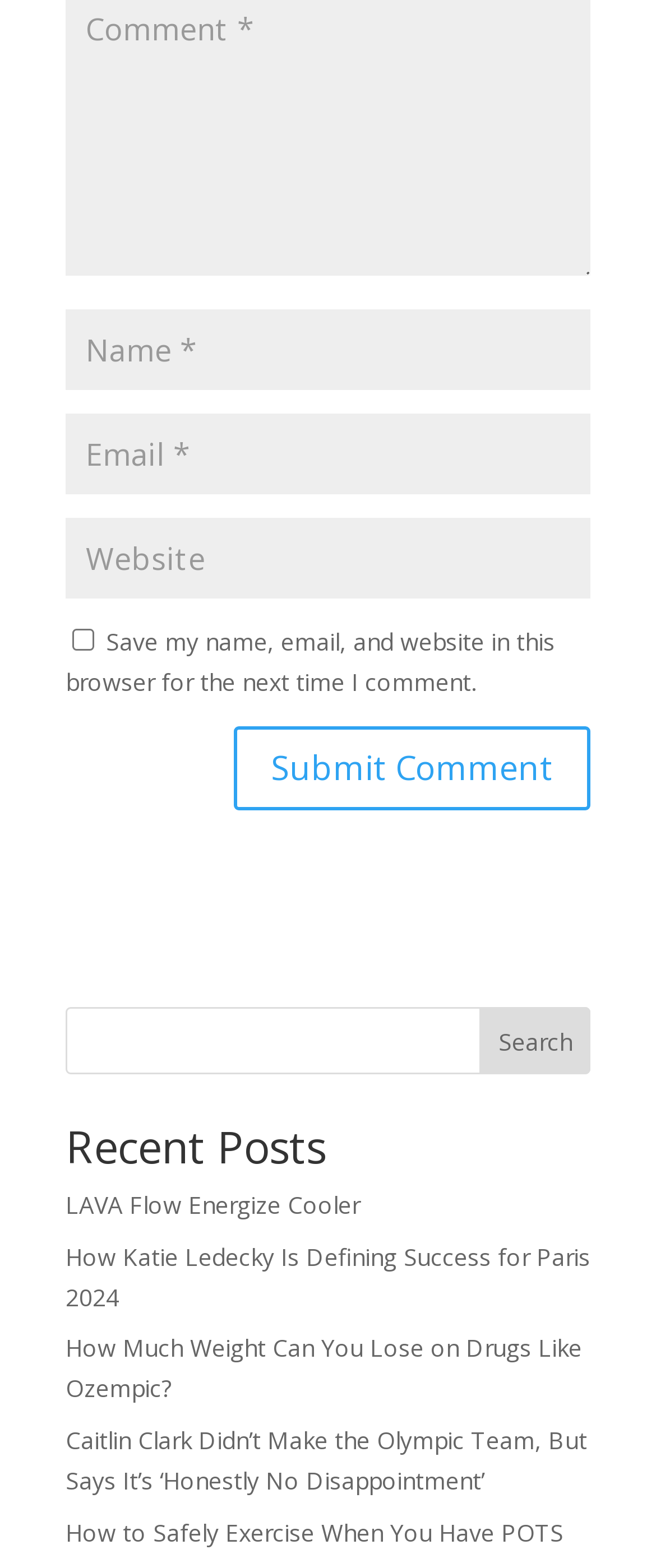Indicate the bounding box coordinates of the clickable region to achieve the following instruction: "Check the box to save your information."

[0.11, 0.401, 0.144, 0.415]